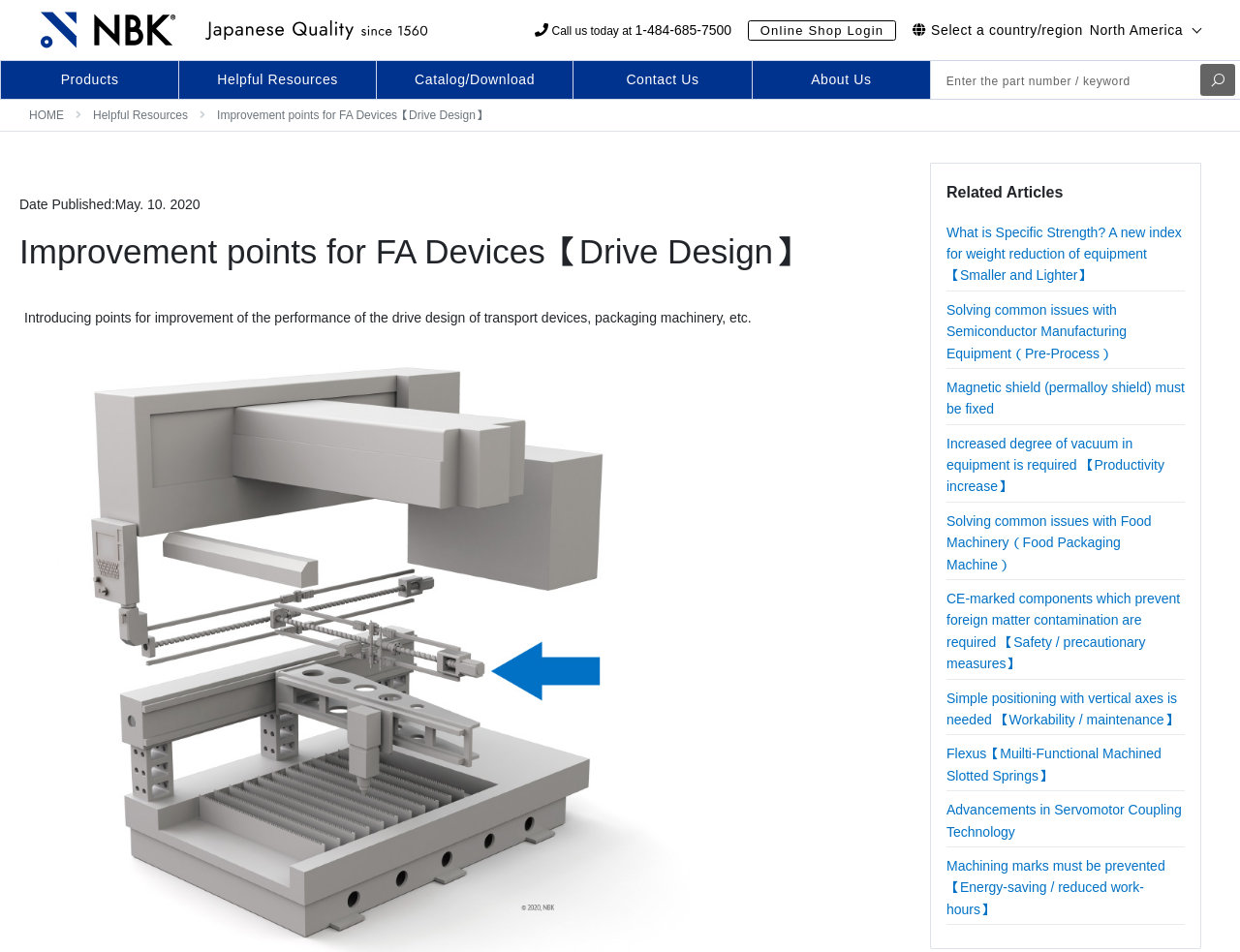Using the elements shown in the image, answer the question comprehensively: What type of devices are mentioned in the article?

The article has a heading 'Improvement points for FA Devices【Drive Design】' and a subheading 'Introducing points for improvement of the performance of the drive design of transport devices, packaging machinery, etc.'. Therefore, the type of devices mentioned in the article are transport devices and packaging machinery.